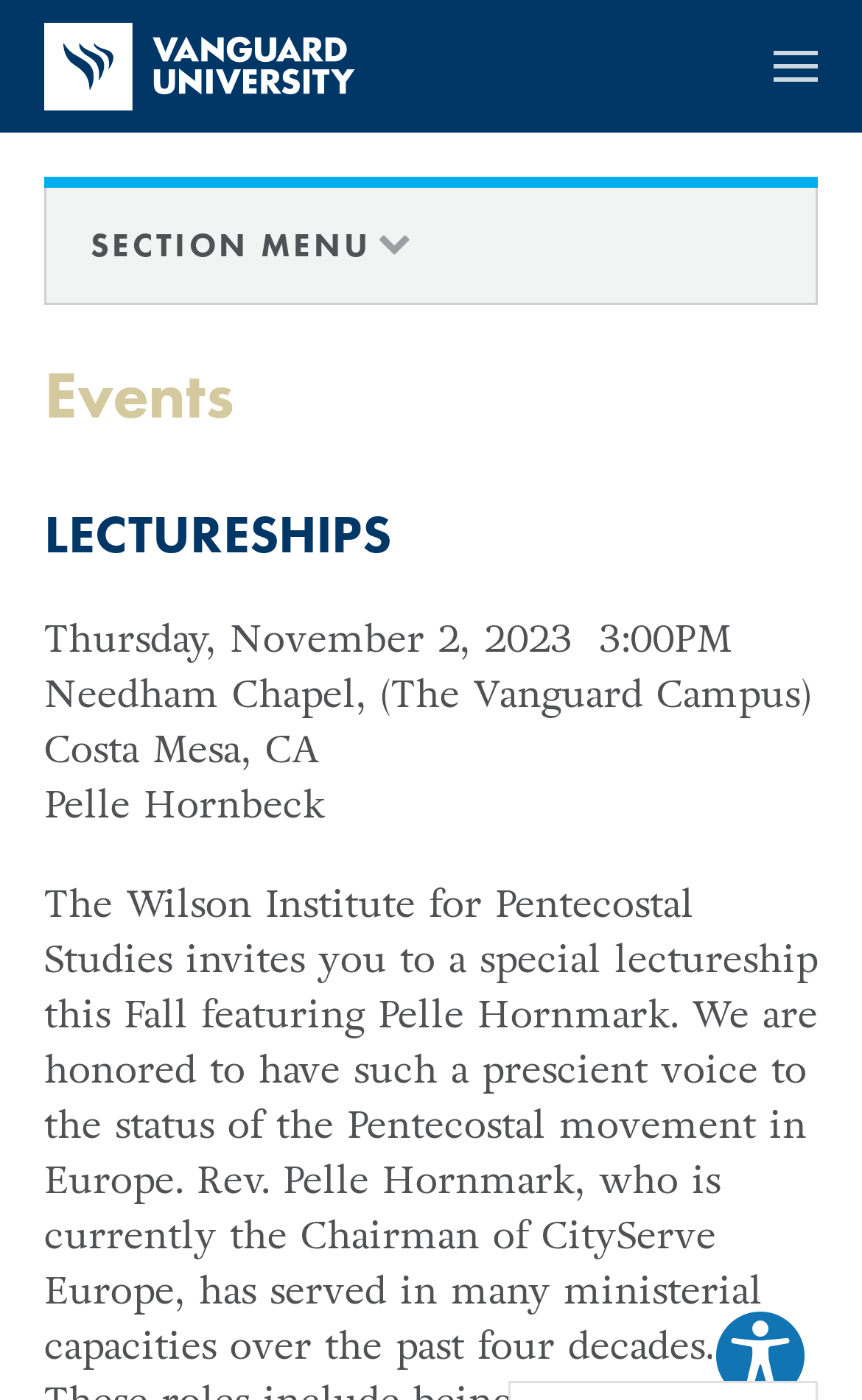Please identify and generate the text content of the webpage's main heading.

Vanguard University
Homepage